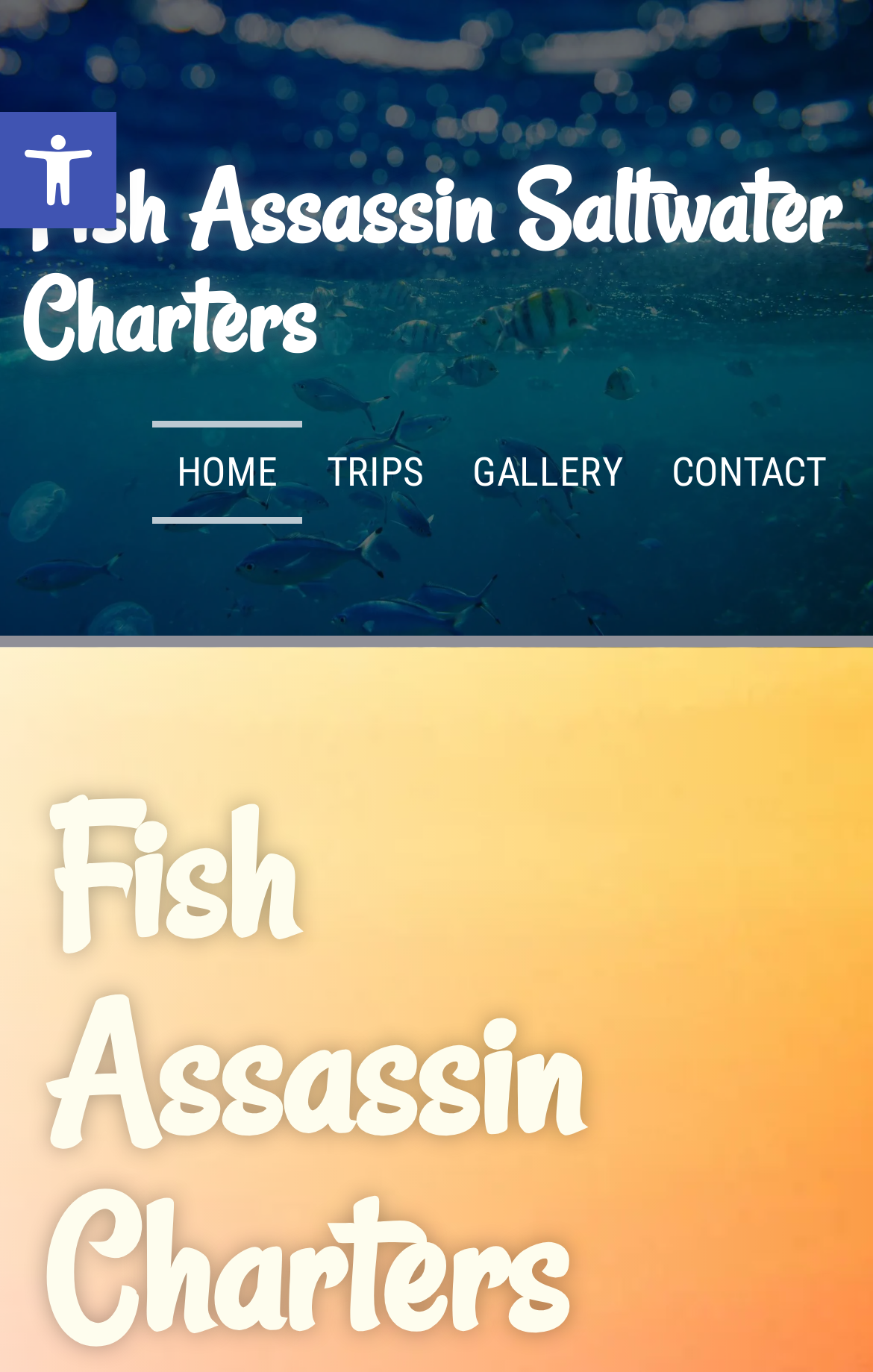Is there an image on the page?
Observe the image and answer the question with a one-word or short phrase response.

Yes